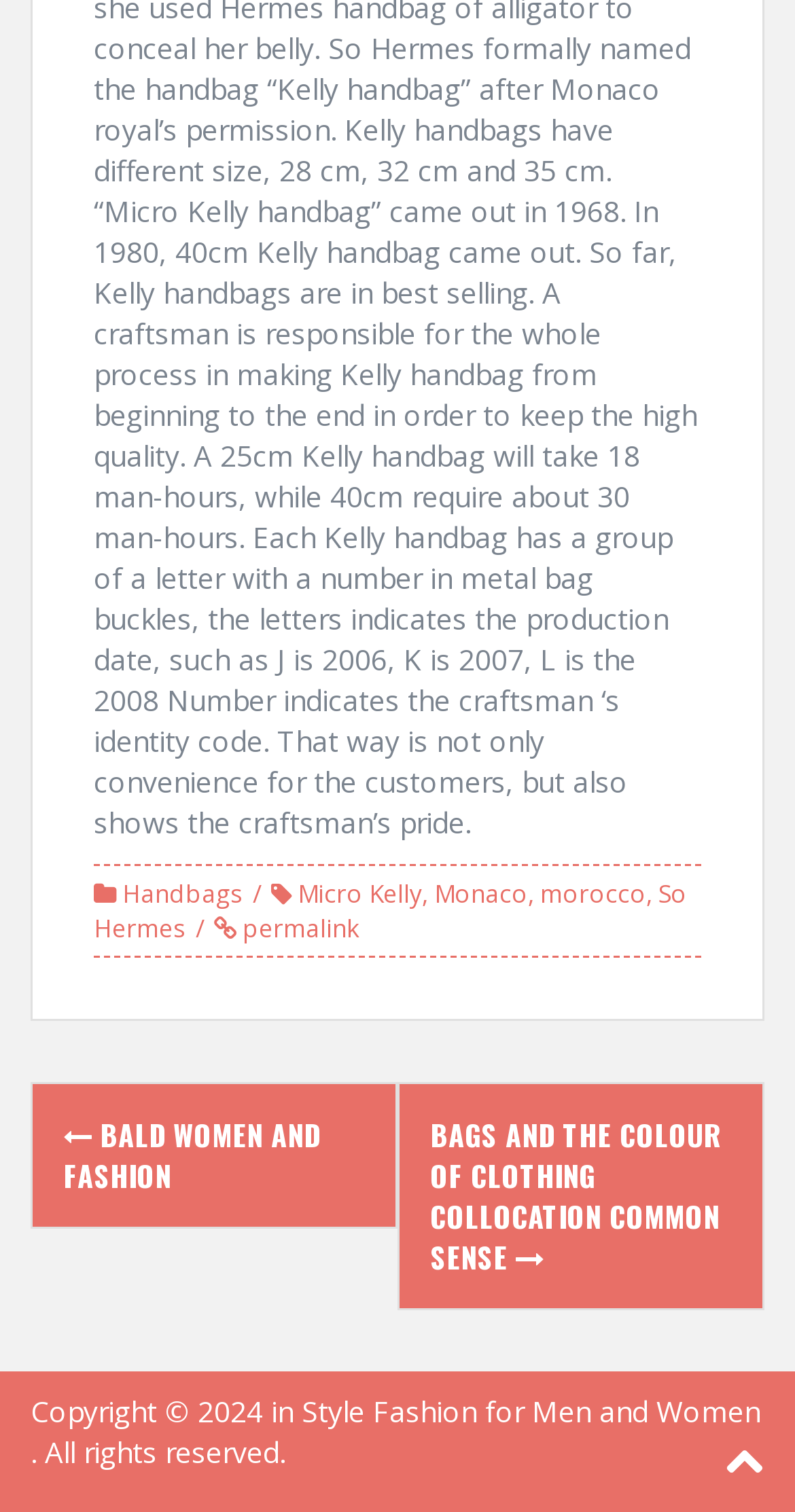Find the bounding box coordinates of the UI element according to this description: "So Hermes".

[0.118, 0.579, 0.864, 0.625]